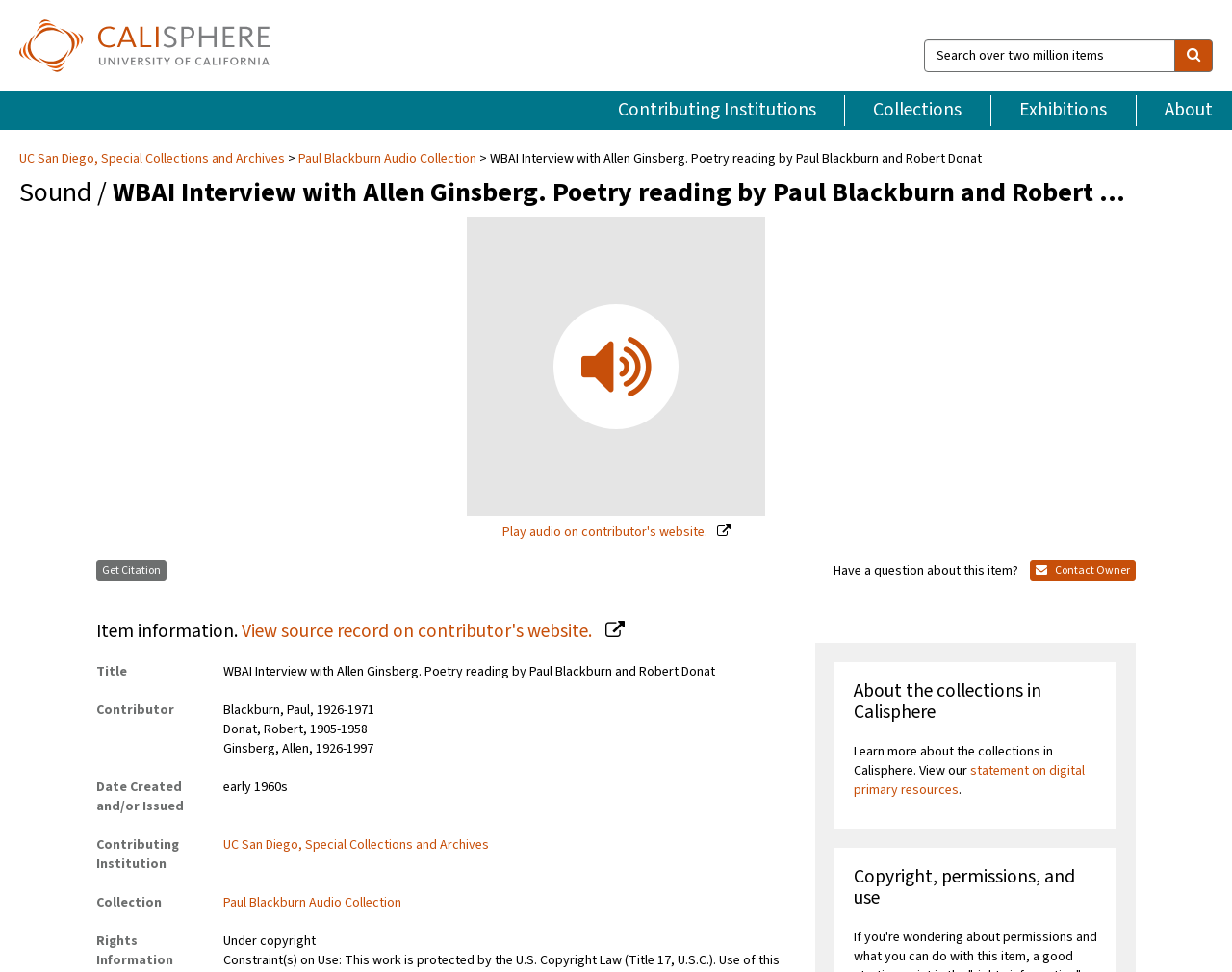Identify the bounding box coordinates of the part that should be clicked to carry out this instruction: "Contact Owner".

[0.836, 0.577, 0.922, 0.598]